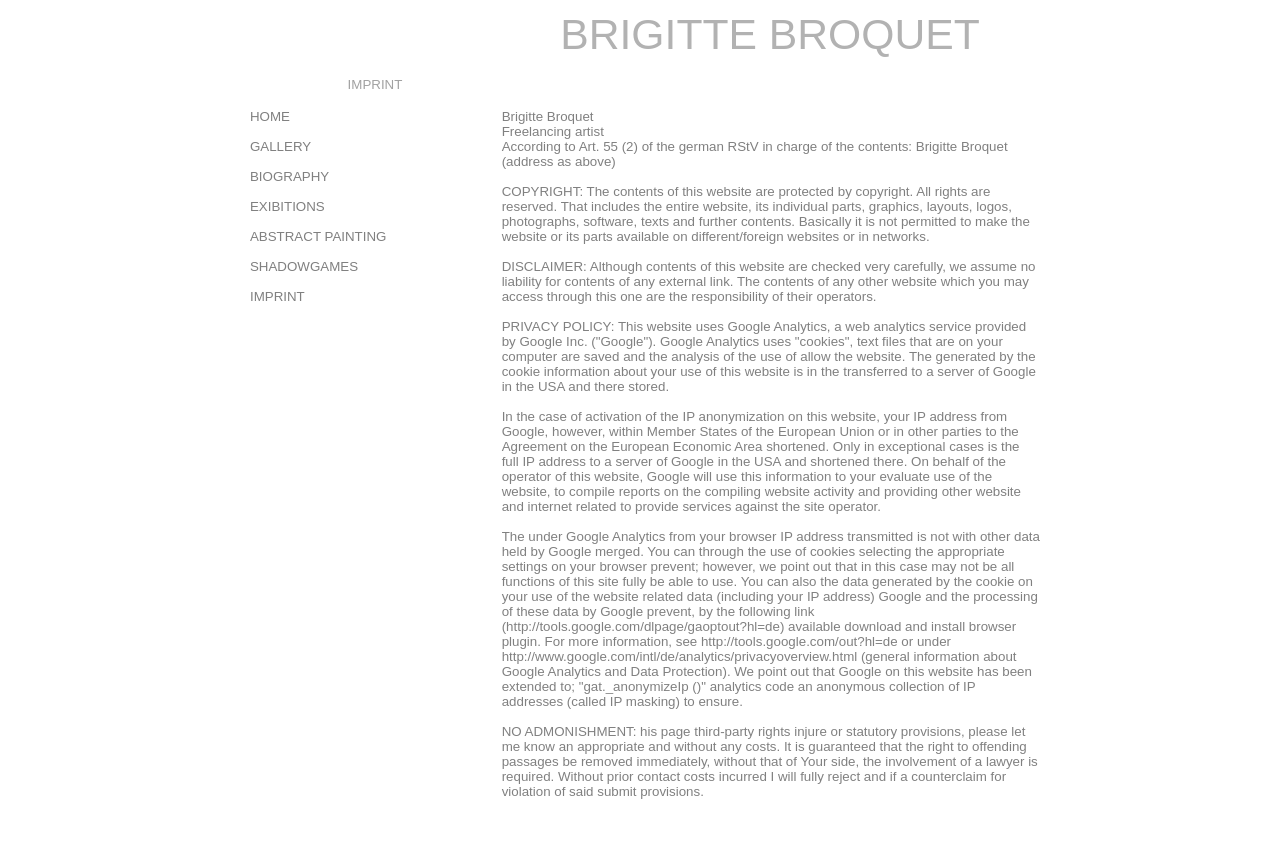Please give a succinct answer using a single word or phrase:
What analytics service does this website use?

Google Analytics